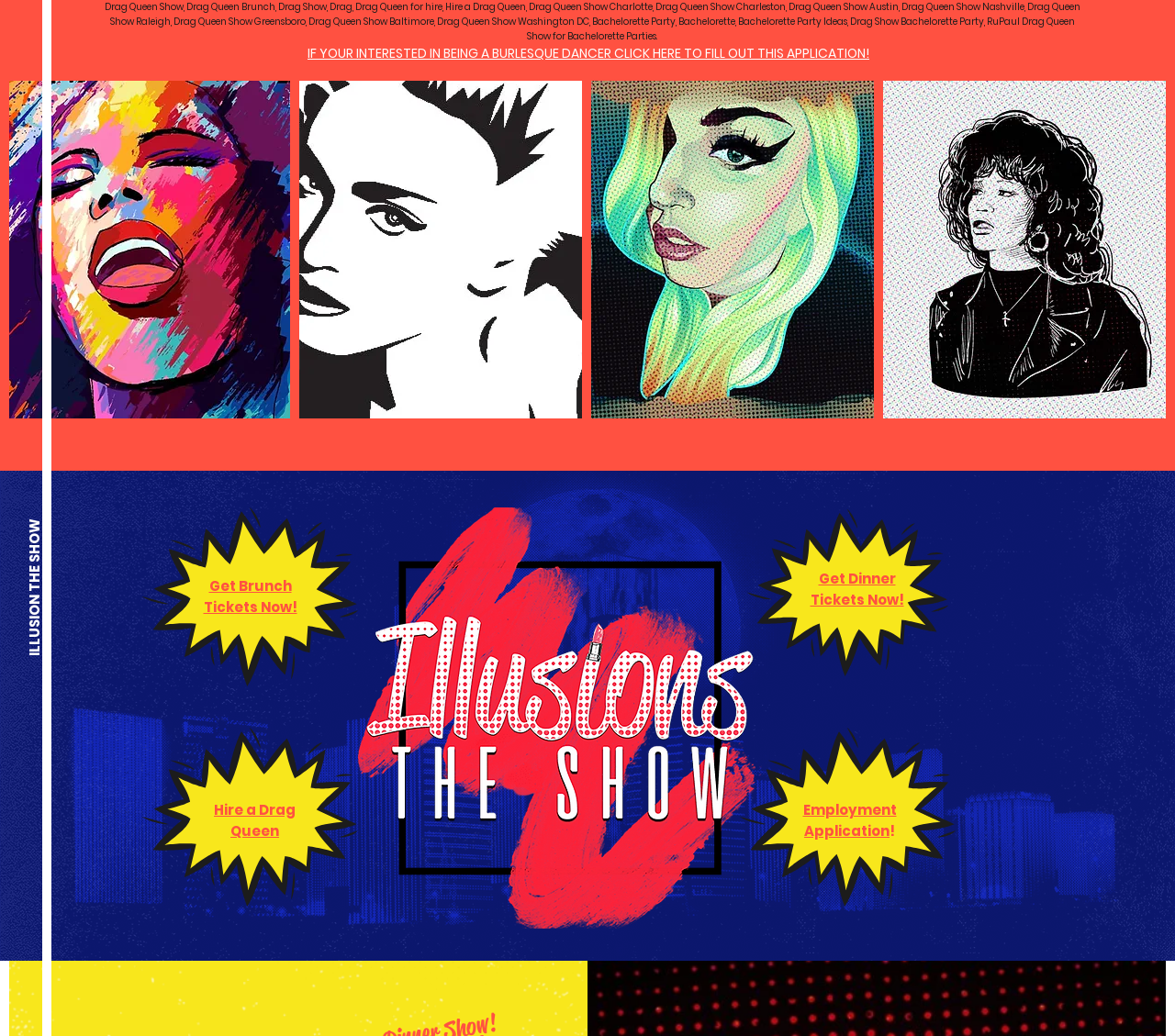Determine the bounding box coordinates in the format (top-left x, top-left y, bottom-right x, bottom-right y). Ensure all values are floating point numbers between 0 and 1. Identify the bounding box of the UI element described by: Hire a Drag Queen

[0.182, 0.772, 0.252, 0.811]